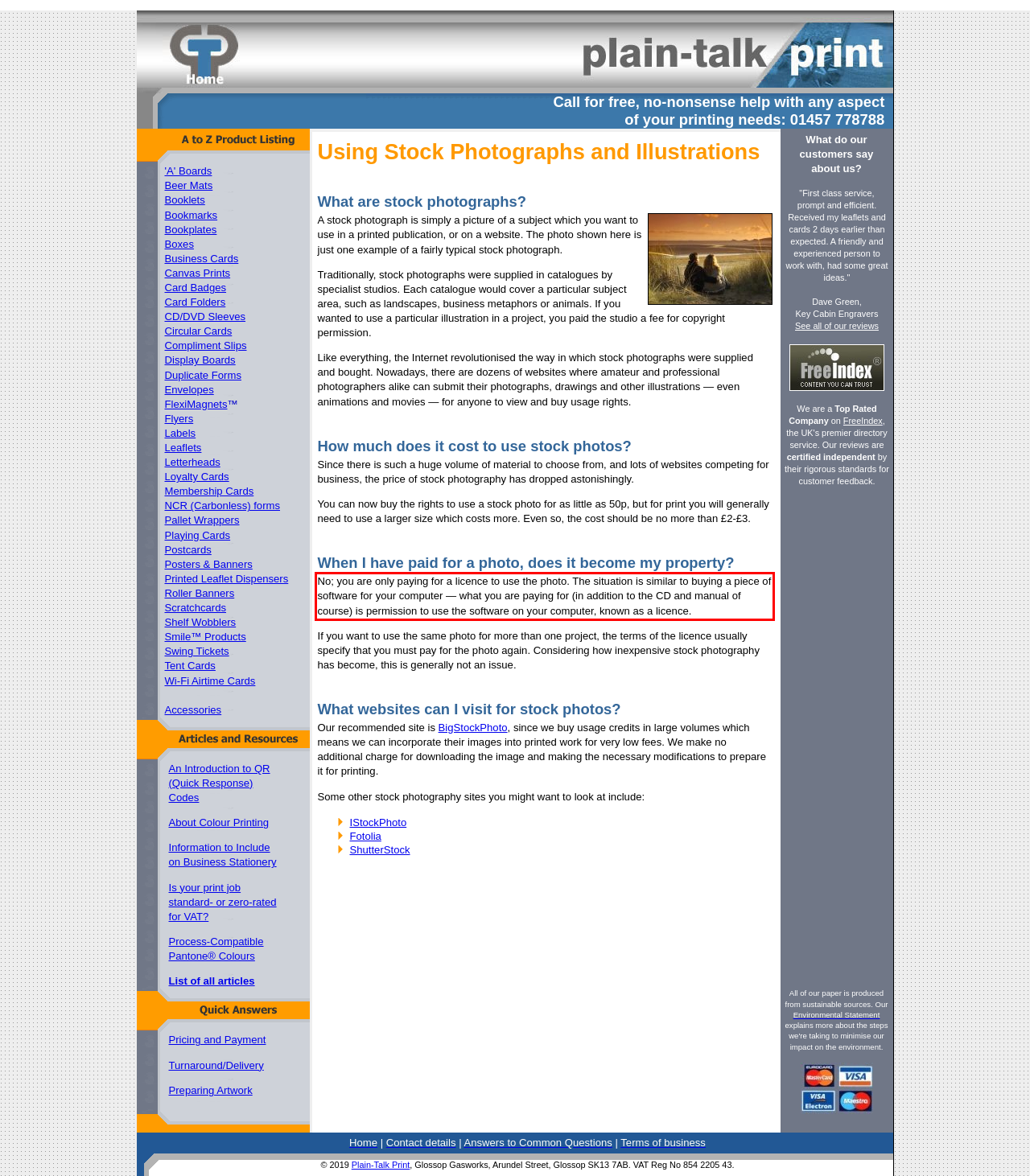From the screenshot of the webpage, locate the red bounding box and extract the text contained within that area.

No; you are only paying for a licence to use the photo. The situation is similar to buying a piece of software for your computer — what you are paying for (in addition to the CD and manual of course) is permission to use the software on your computer, known as a licence.